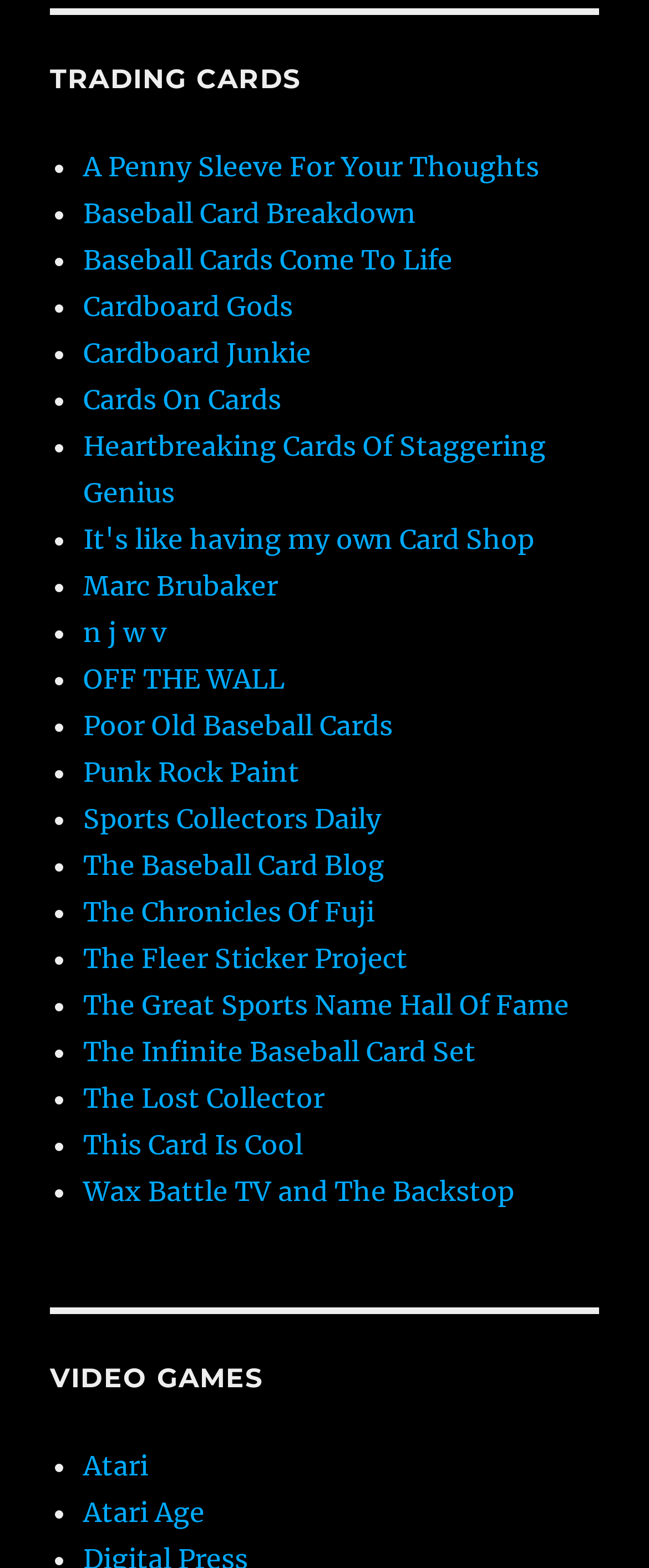What is the first link listed under the 'VIDEO GAMES' category?
Answer the question in as much detail as possible.

The first link listed under the 'VIDEO GAMES' category is 'Atari', which is a well-known video game brand.